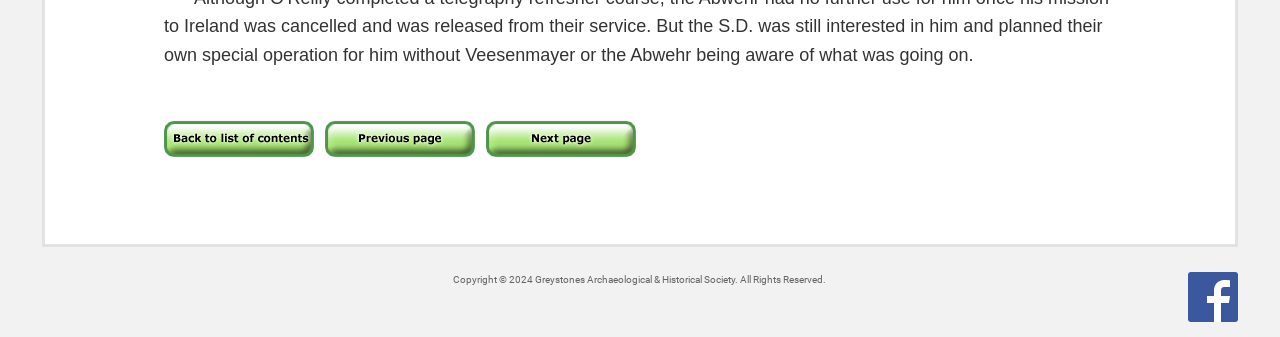What is the copyright year?
From the image, respond with a single word or phrase.

2024